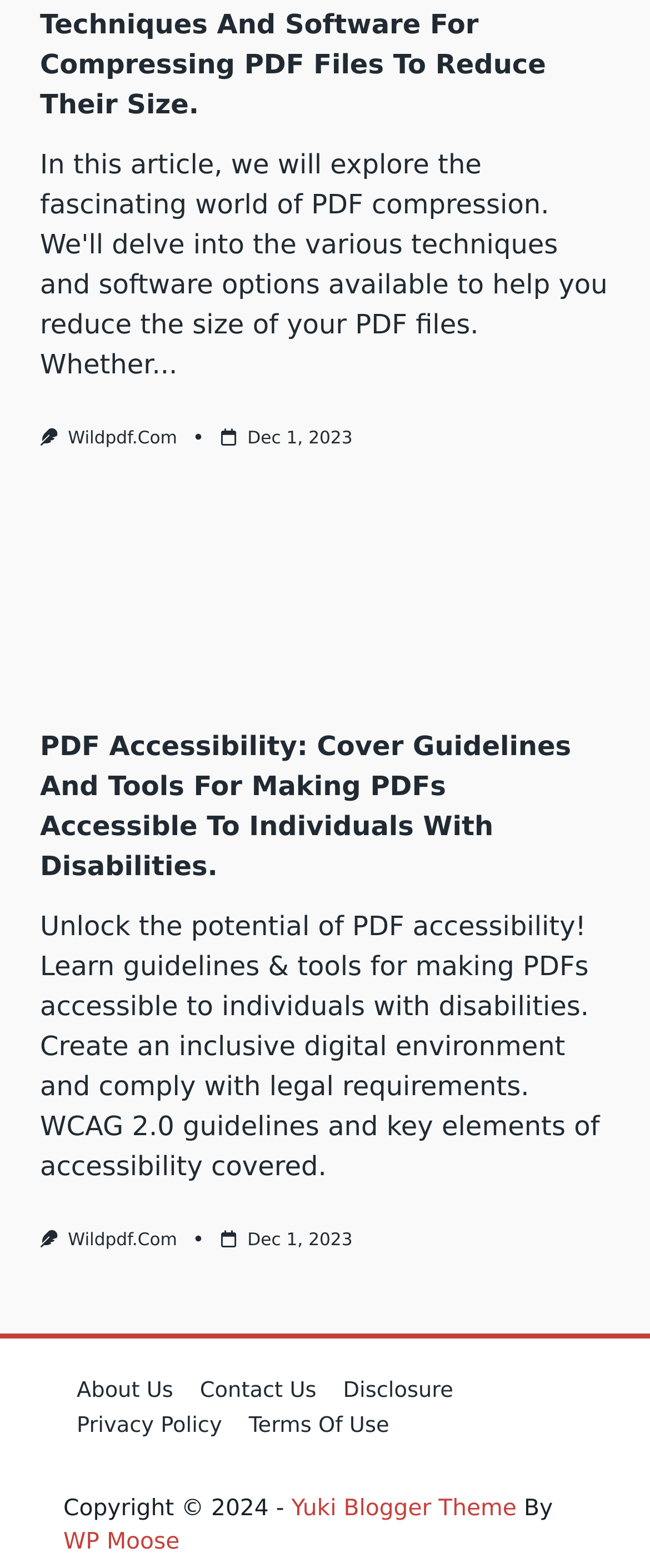Identify the bounding box coordinates of the specific part of the webpage to click to complete this instruction: "Check the copyright information".

[0.097, 0.953, 0.448, 0.97]